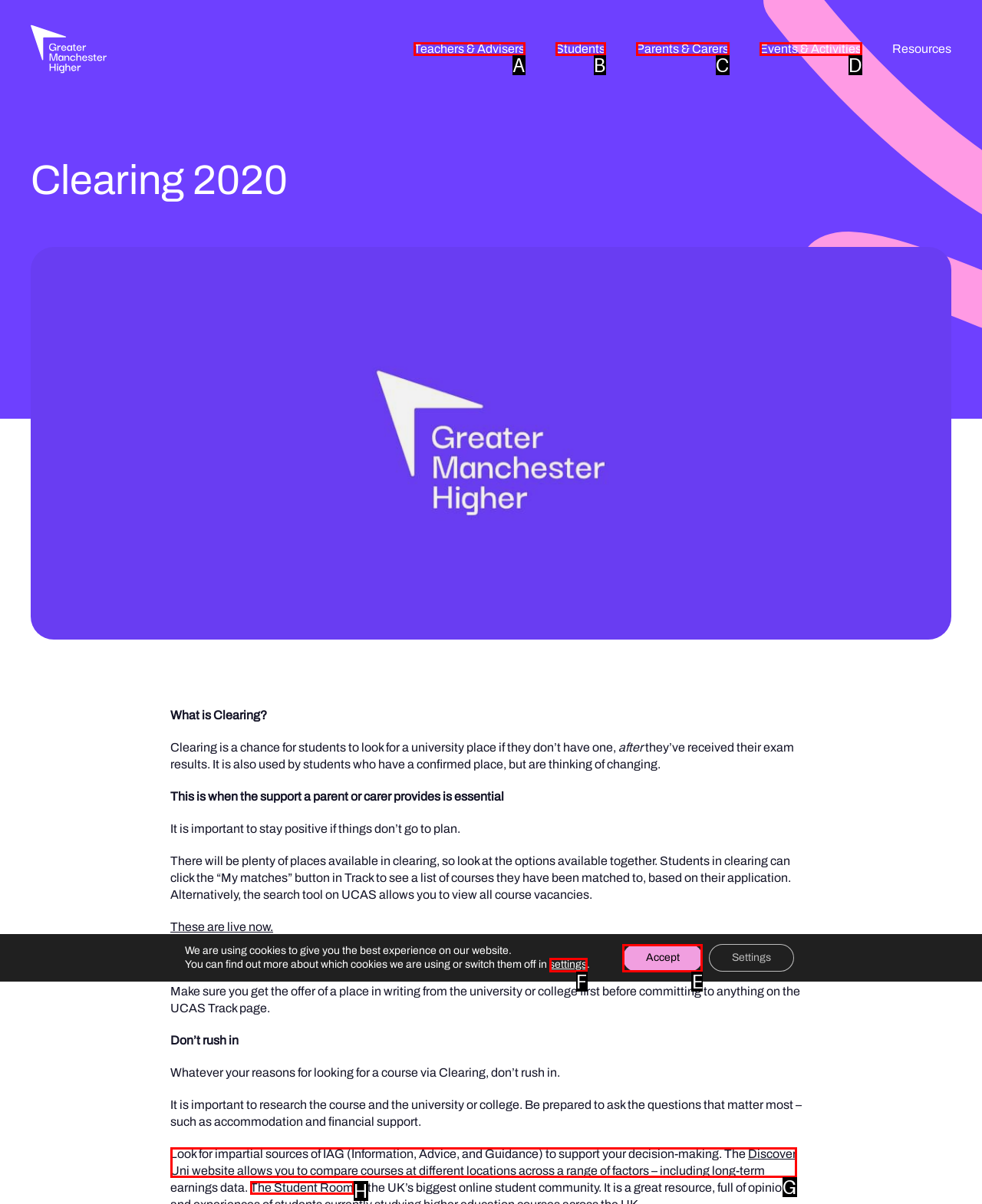Select the option that matches this description: Teachers & Advisers
Answer by giving the letter of the chosen option.

A